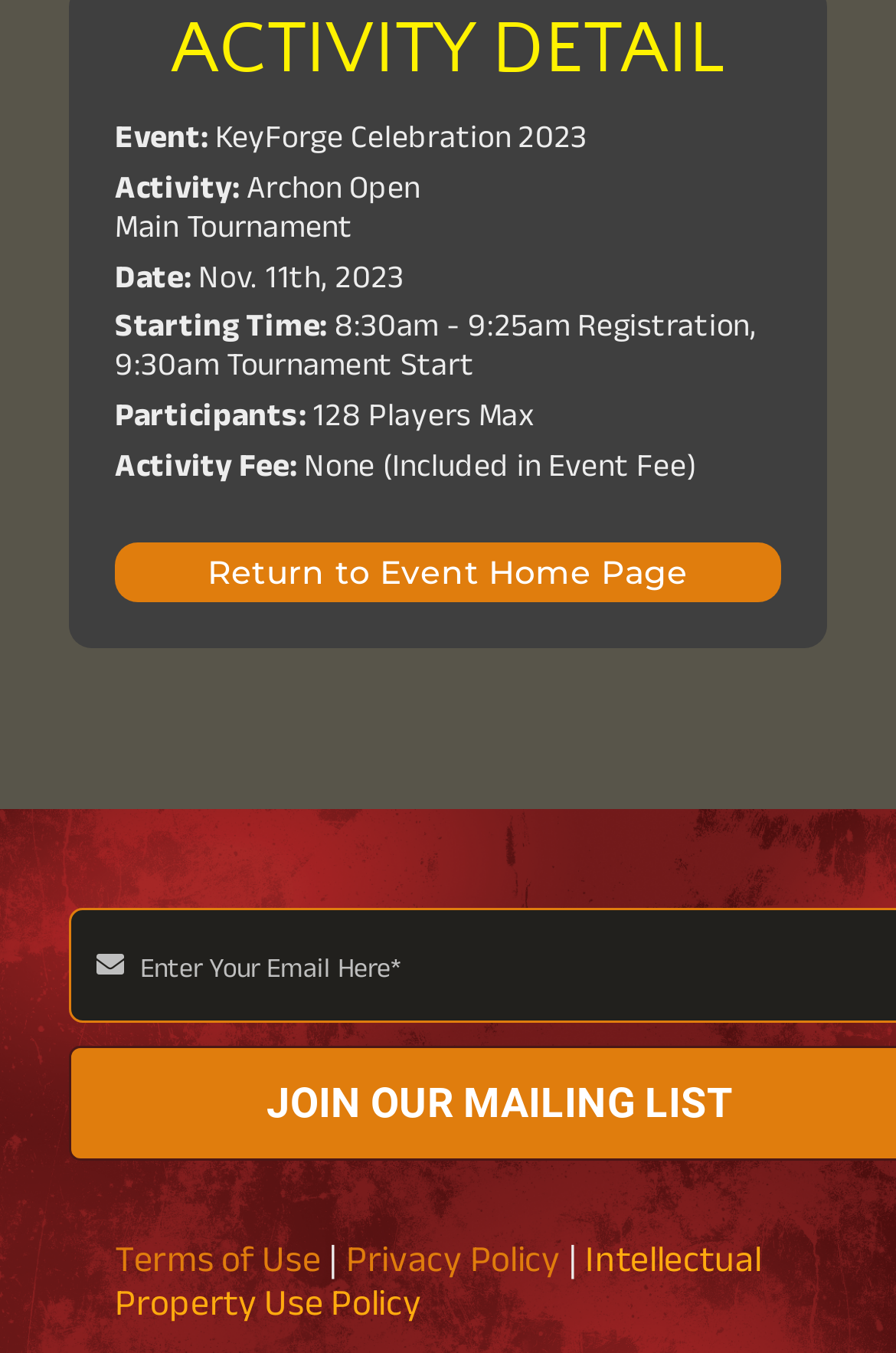Answer the question in one word or a short phrase:
What is the maximum number of participants?

128 Players